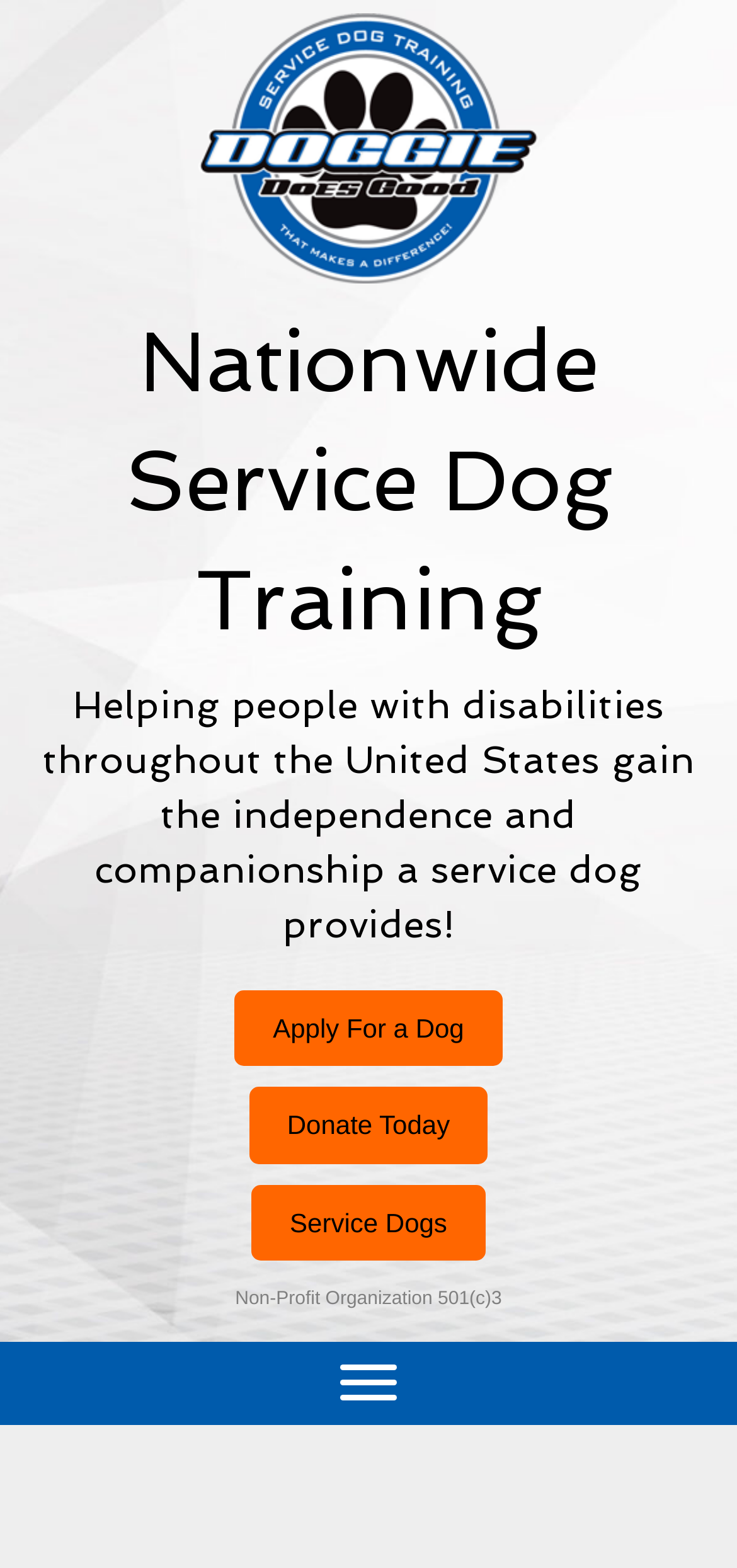Explain in detail what you observe on this webpage.

The webpage is about Doggie Does Good, Inc., a non-profit organization that trains dogs to assist people with disabilities. At the top left of the page, there is a link to the organization's name, accompanied by an image with the same name. Below this, a prominent heading reads "Nationwide Service Dog Training". 

Following this heading, a paragraph of text explains the organization's mission, stating that they help people with disabilities throughout the United States gain independence and companionship through service dogs. 

In the middle of the page, there are three buttons aligned horizontally, labeled "Apply For a Dog", "Donate Today", and "Service Dogs". These buttons are positioned near the center of the page, with the "Apply For a Dog" button on the left and the "Service Dogs" button on the right.

At the bottom of the page, there is a line of text indicating that Doggie Does Good, Inc. is a 501(c)3 non-profit organization. To the right of this text, there is a "Menu" button.